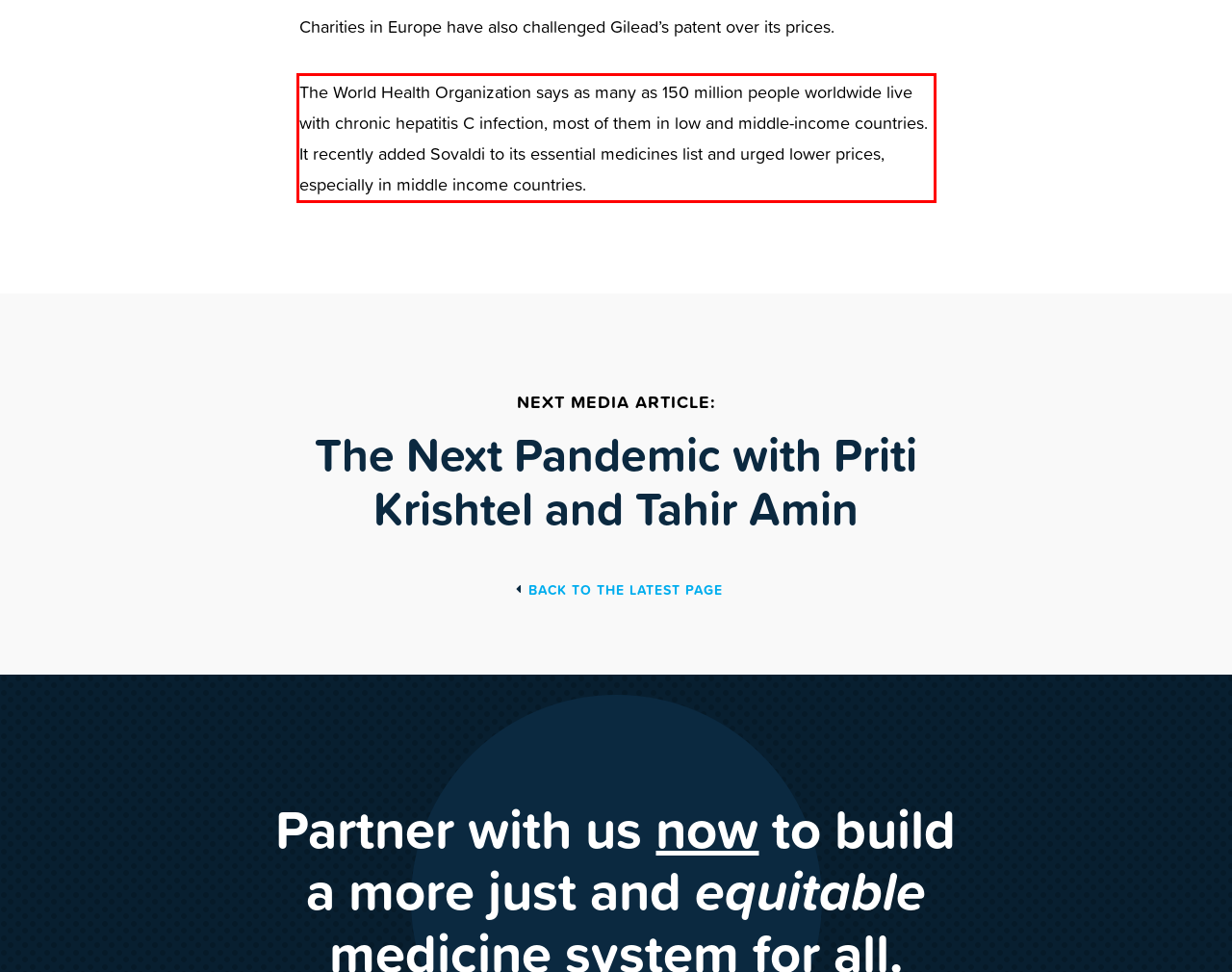Perform OCR on the text inside the red-bordered box in the provided screenshot and output the content.

The World Health Organization says as many as 150 million people worldwide live with chronic hepatitis C infection, most of them in low and middle-income countries. It recently added Sovaldi to its essential medicines list and urged lower prices, especially in middle income countries.